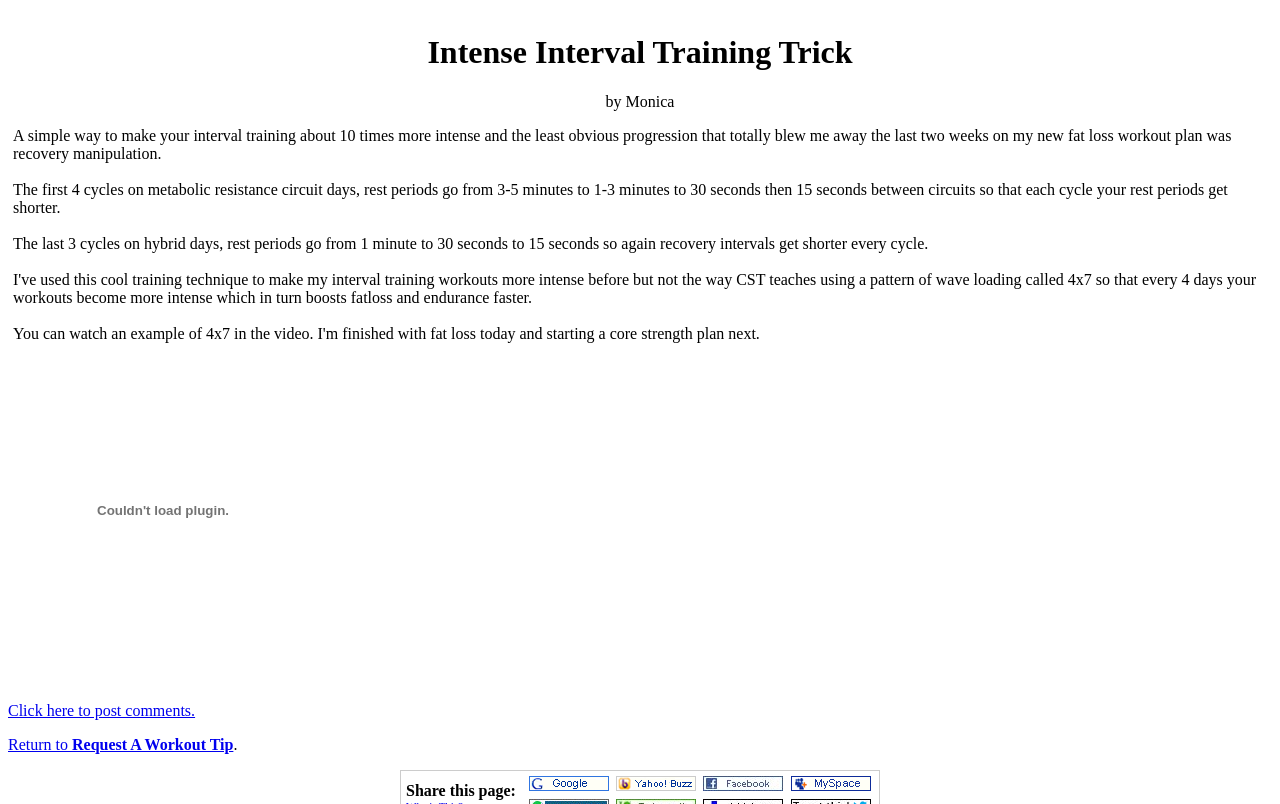Carefully examine the image and provide an in-depth answer to the question: What is the shortest rest period mentioned?

The text mentions 'rest periods get shorter every cycle' and the shortest rest period mentioned is 15 seconds at coordinates [0.01, 0.292, 0.725, 0.313].